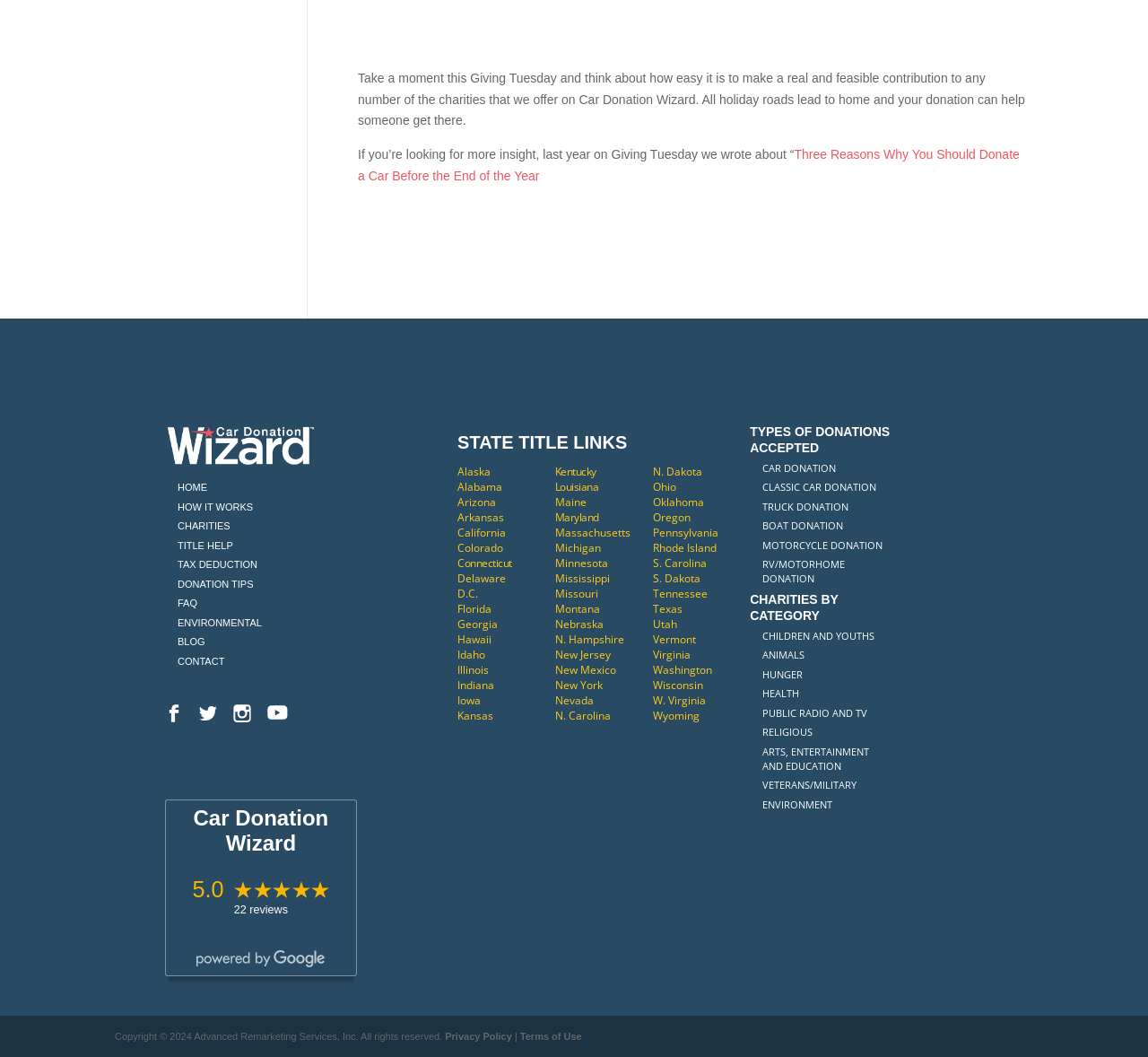What is the theme of the Giving Tuesday message on the webpage?
Answer with a single word or short phrase according to what you see in the image.

Home